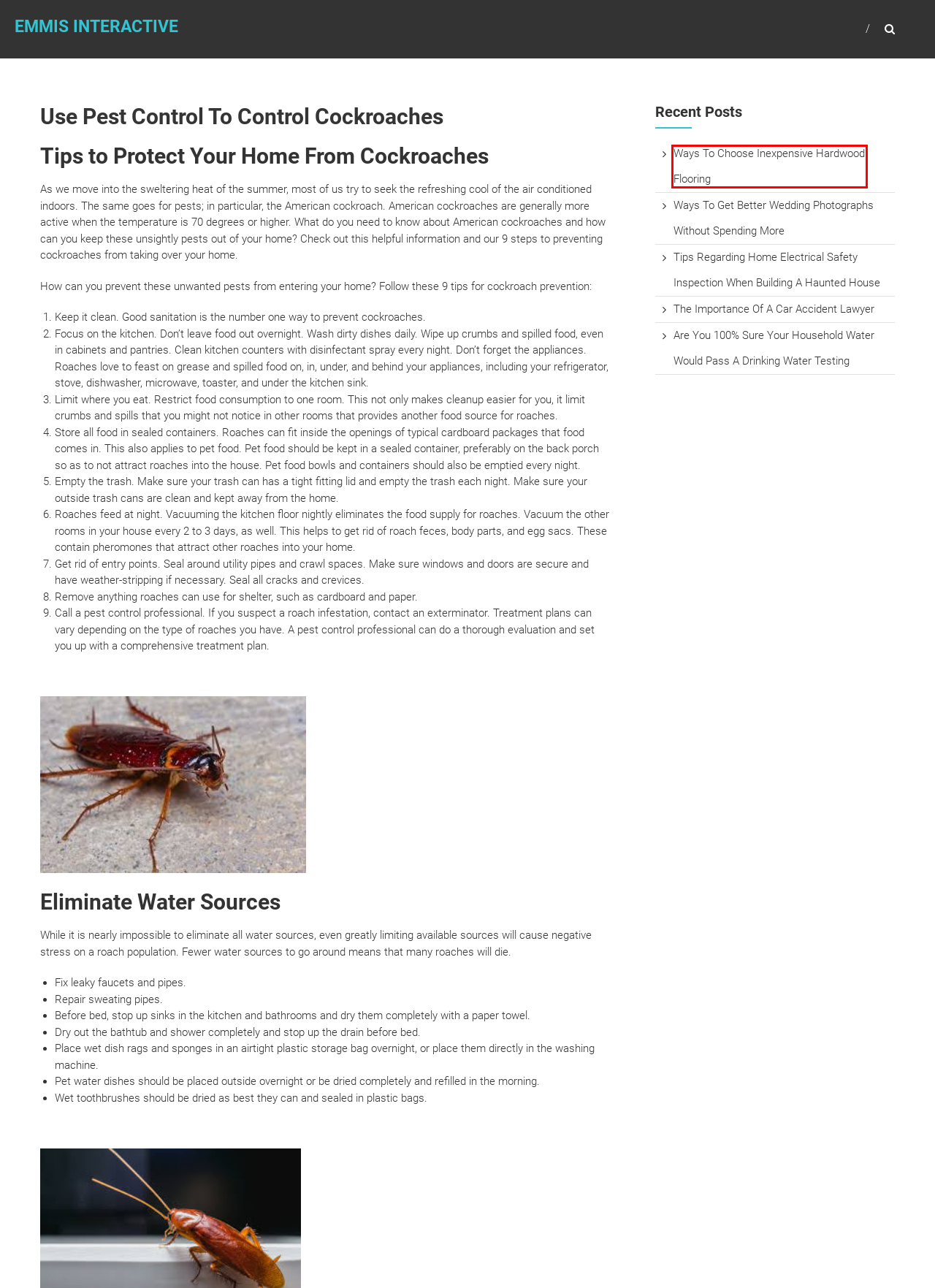Analyze the webpage screenshot with a red bounding box highlighting a UI element. Select the description that best matches the new webpage after clicking the highlighted element. Here are the options:
A. Are You 100% Sure Your Household Water Would Pass A Drinking Water Testing - Emmis Interactive
B. Ways To Choose Inexpensive Hardwood Flooring - Emmis Interactive
C. Trick To Get Rid Scorpion In Your Location - Emmis Interactive
D. Emmis Interactive -
E. Tips To Find Good Home Inspection - Emmis Interactive
F. Tips Regarding Home Electrical Safety Inspection When Building A Haunted House - Emmis Interactive
G. The Importance Of A Car Accident Lawyer - Emmis Interactive
H. Ways To Get Better Wedding Photographs Without Spending More - Emmis Interactive

B